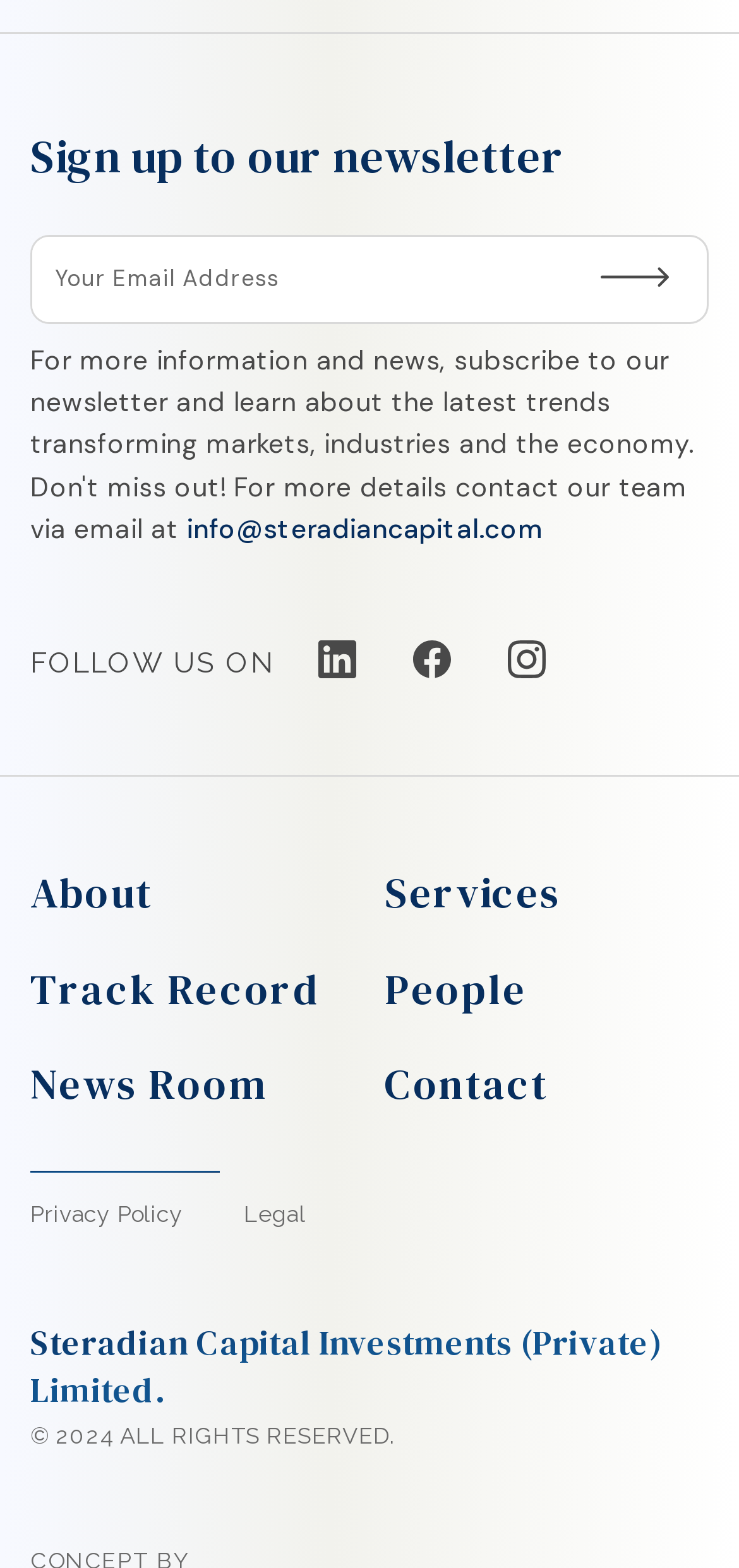Determine the bounding box coordinates of the clickable element to complete this instruction: "Contact us via email". Provide the coordinates in the format of four float numbers between 0 and 1, [left, top, right, bottom].

[0.253, 0.326, 0.735, 0.348]